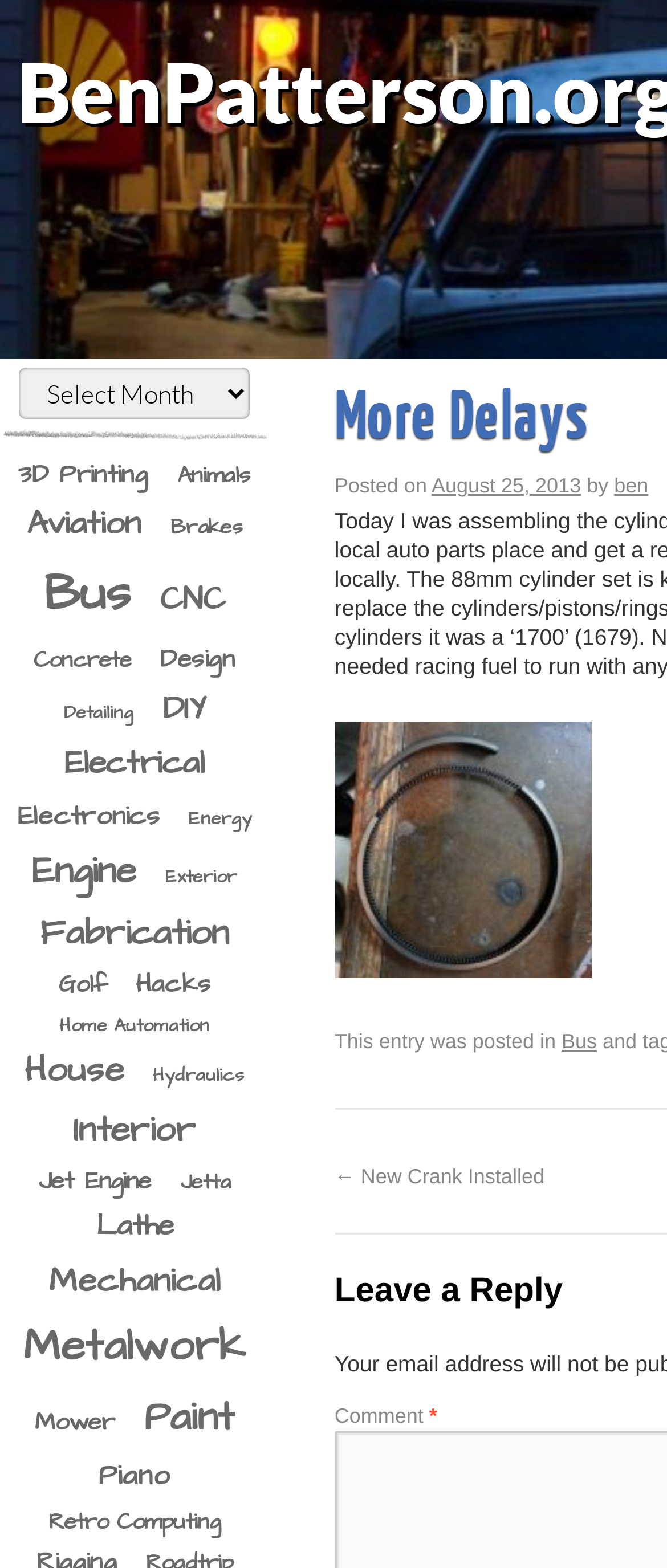Please determine the bounding box coordinates of the clickable area required to carry out the following instruction: "Subscribe to New England Living". The coordinates must be four float numbers between 0 and 1, represented as [left, top, right, bottom].

None